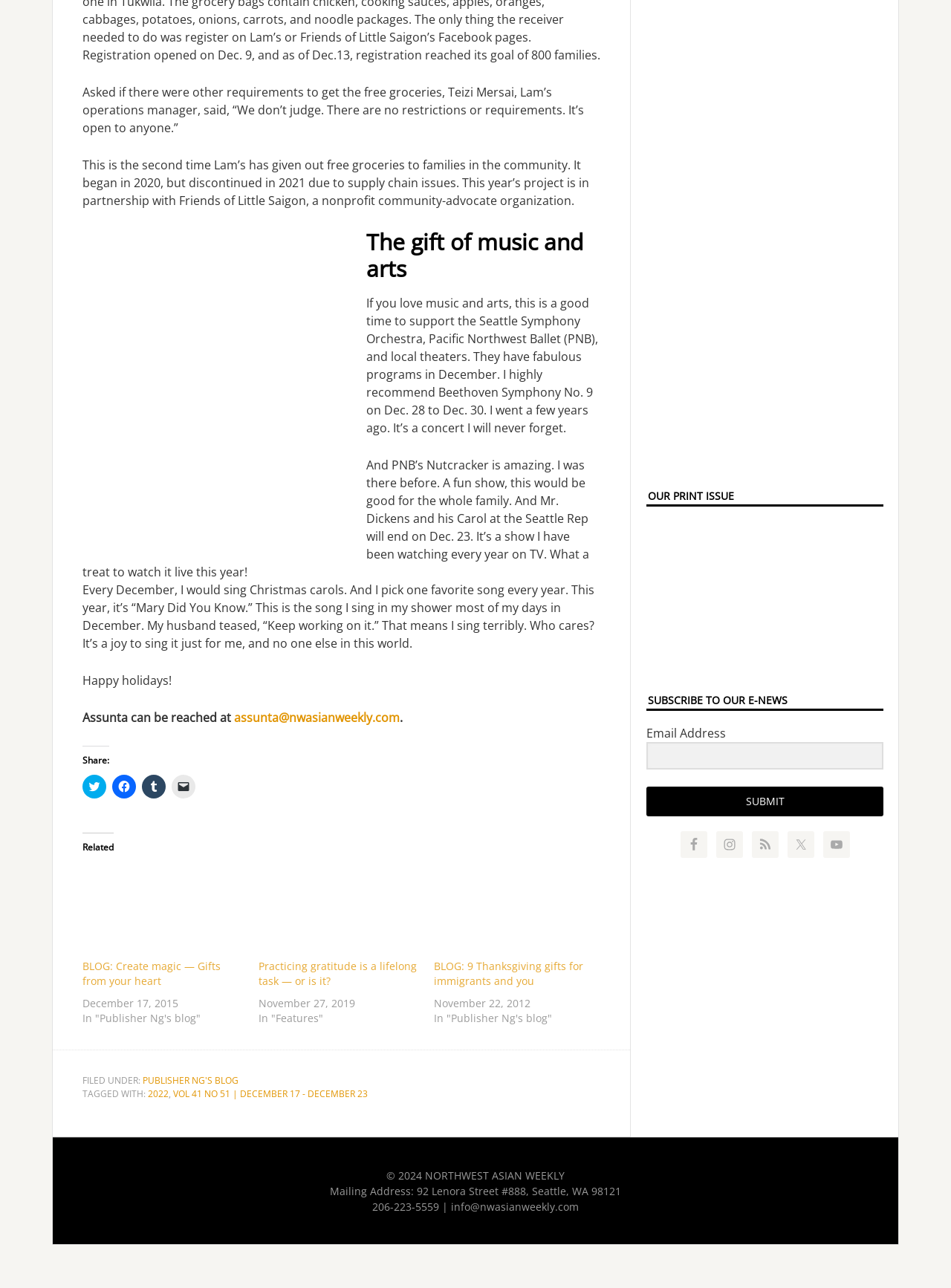Please answer the following question using a single word or phrase: 
What is the author's favorite Christmas carol?

Mary Did You Know